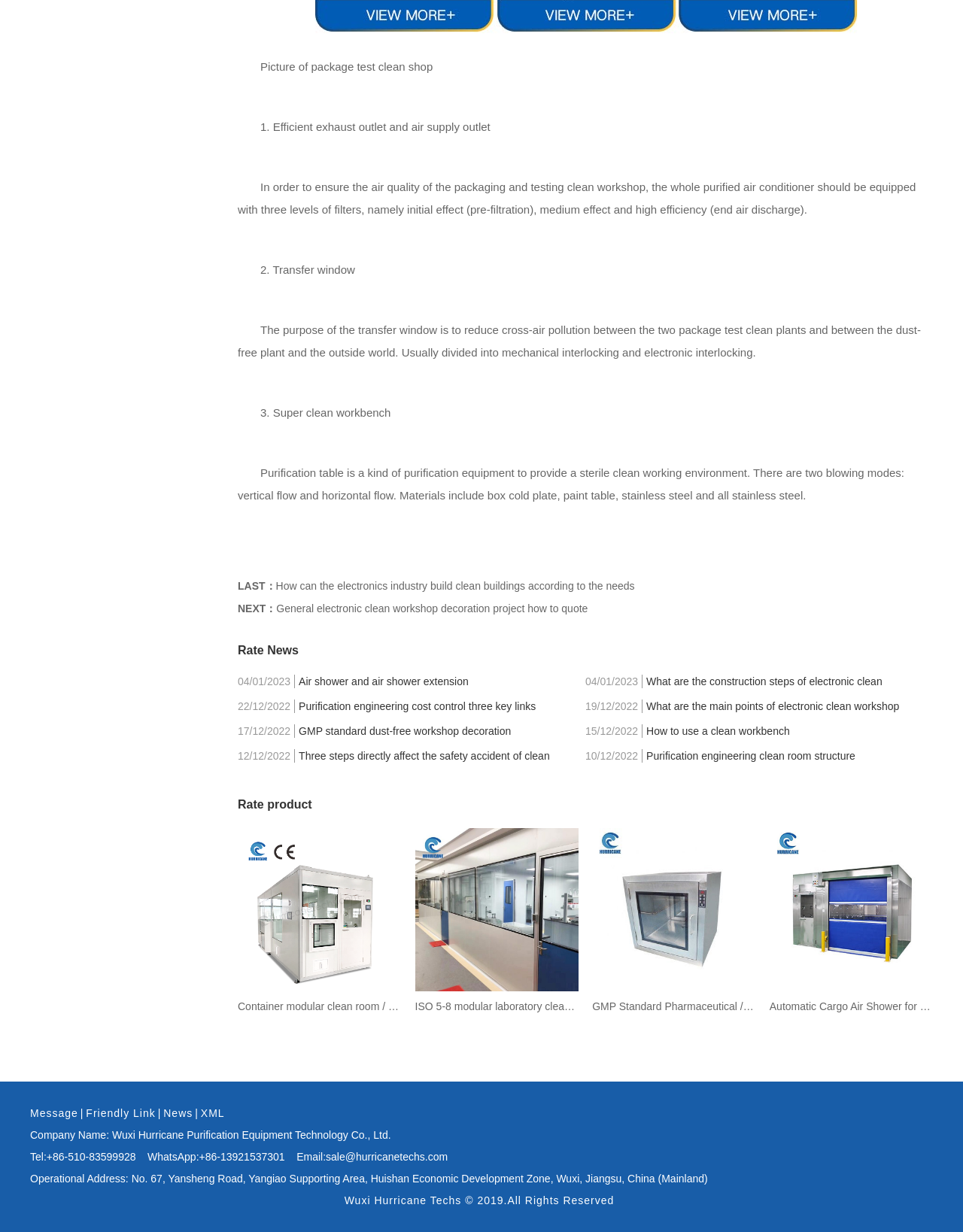Kindly determine the bounding box coordinates for the area that needs to be clicked to execute this instruction: "Book a consultation".

None